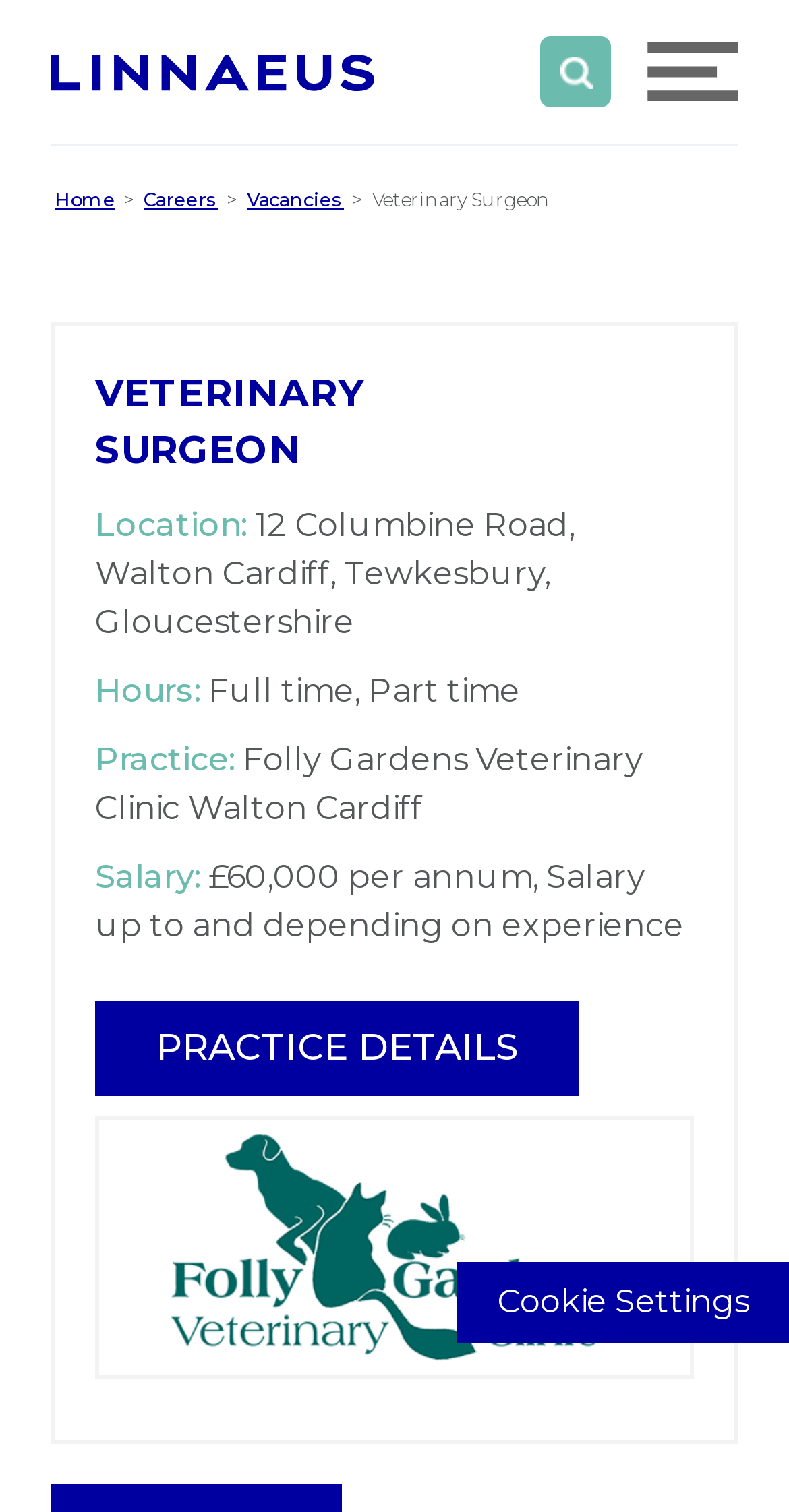Using the description: "Practice Details", determine the UI element's bounding box coordinates. Ensure the coordinates are in the format of four float numbers between 0 and 1, i.e., [left, top, right, bottom].

[0.121, 0.662, 0.733, 0.725]